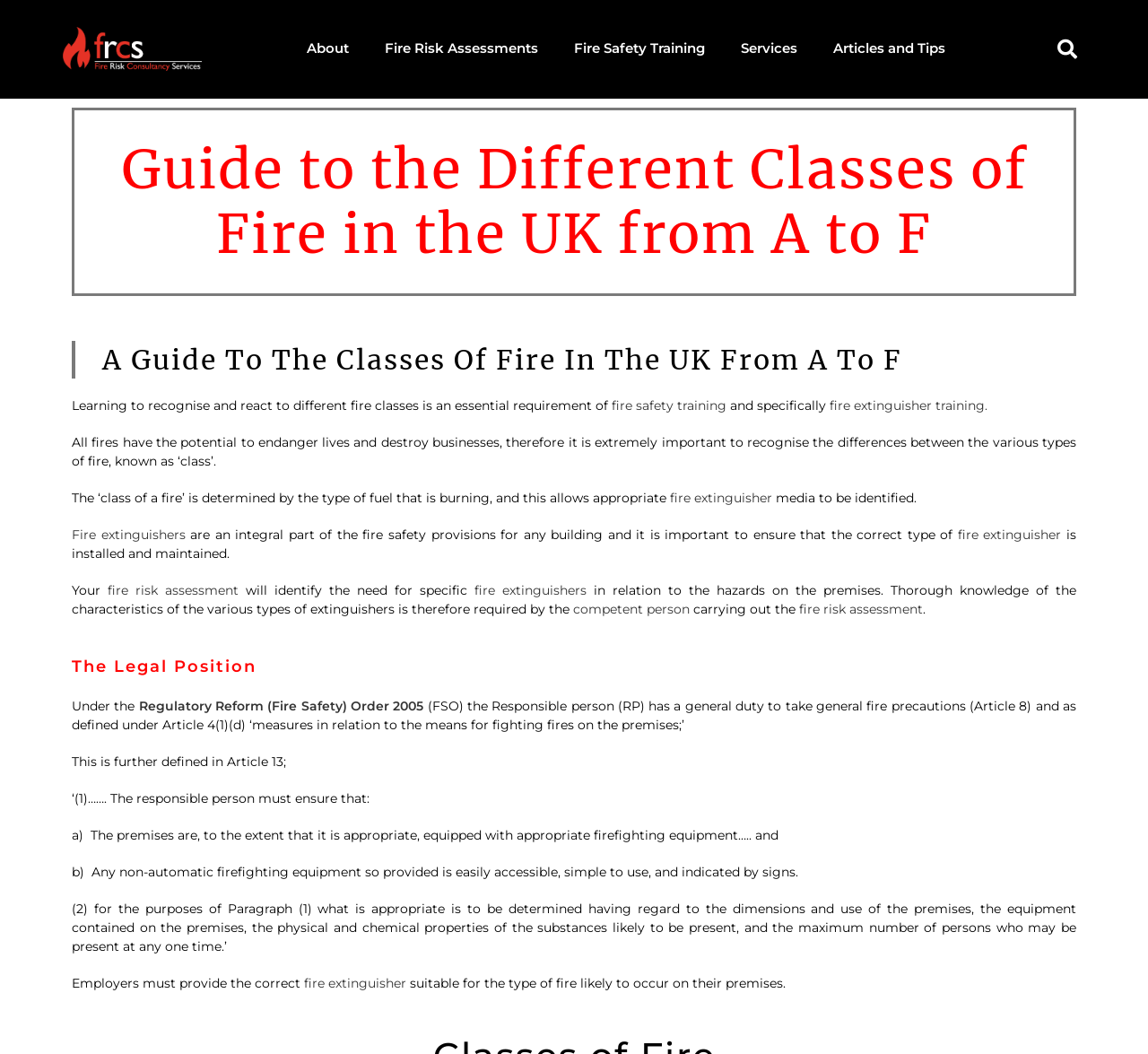Who is responsible for ensuring fire safety precautions?
Identify the answer in the screenshot and reply with a single word or phrase.

The Responsible Person